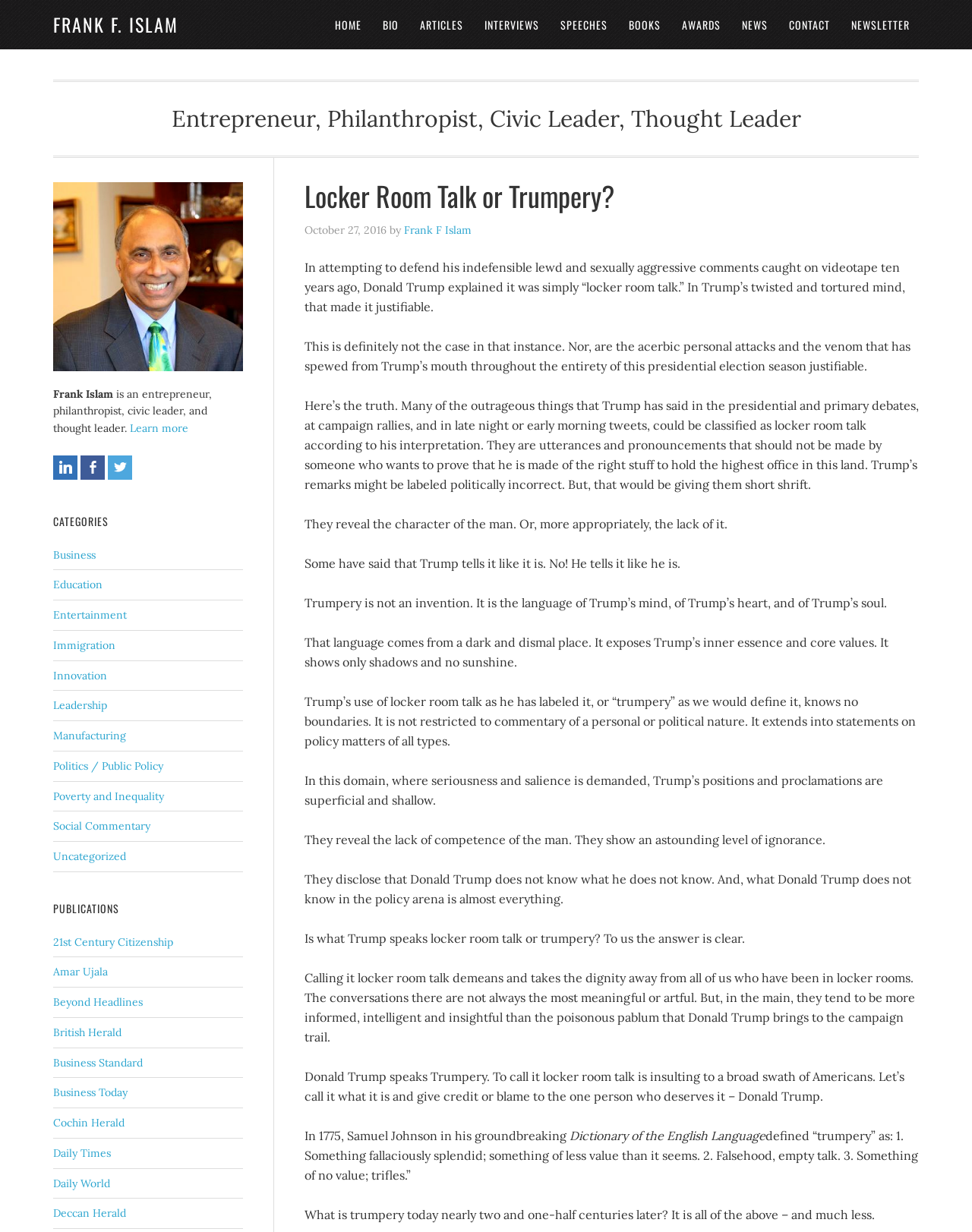Pinpoint the bounding box coordinates of the area that must be clicked to complete this instruction: "View the 'POLITICS / PUBLIC POLICY' category".

[0.055, 0.616, 0.168, 0.627]